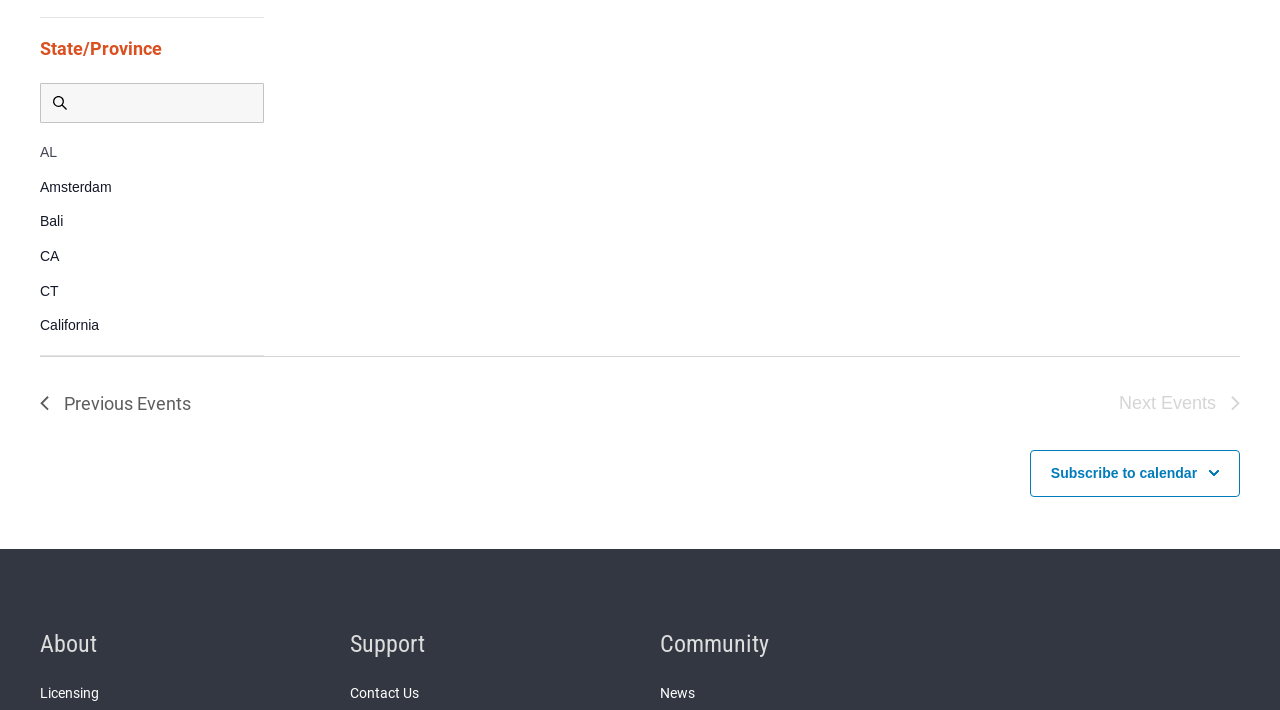Can you determine the bounding box coordinates of the area that needs to be clicked to fulfill the following instruction: "Go to 'Contact Us'"?

[0.273, 0.959, 0.327, 0.982]